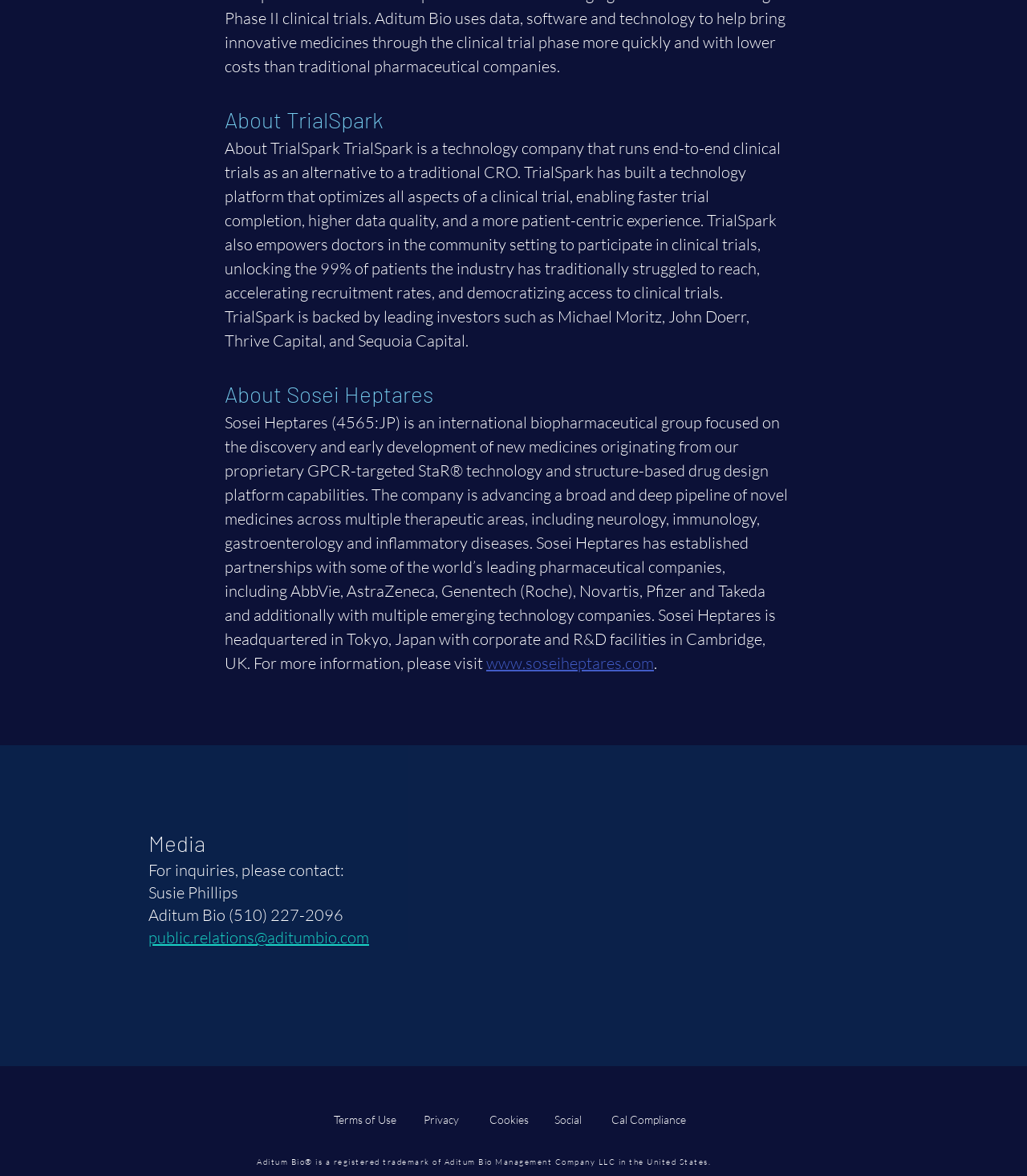Who is the contact person for media inquiries?
Using the information from the image, answer the question thoroughly.

The webpage provides contact information for media inquiries, which includes Susie Phillips' name and email address. This information is obtained from the StaticText elements with the texts 'For inquiries, please contact:' and 'Susie Phillips'.